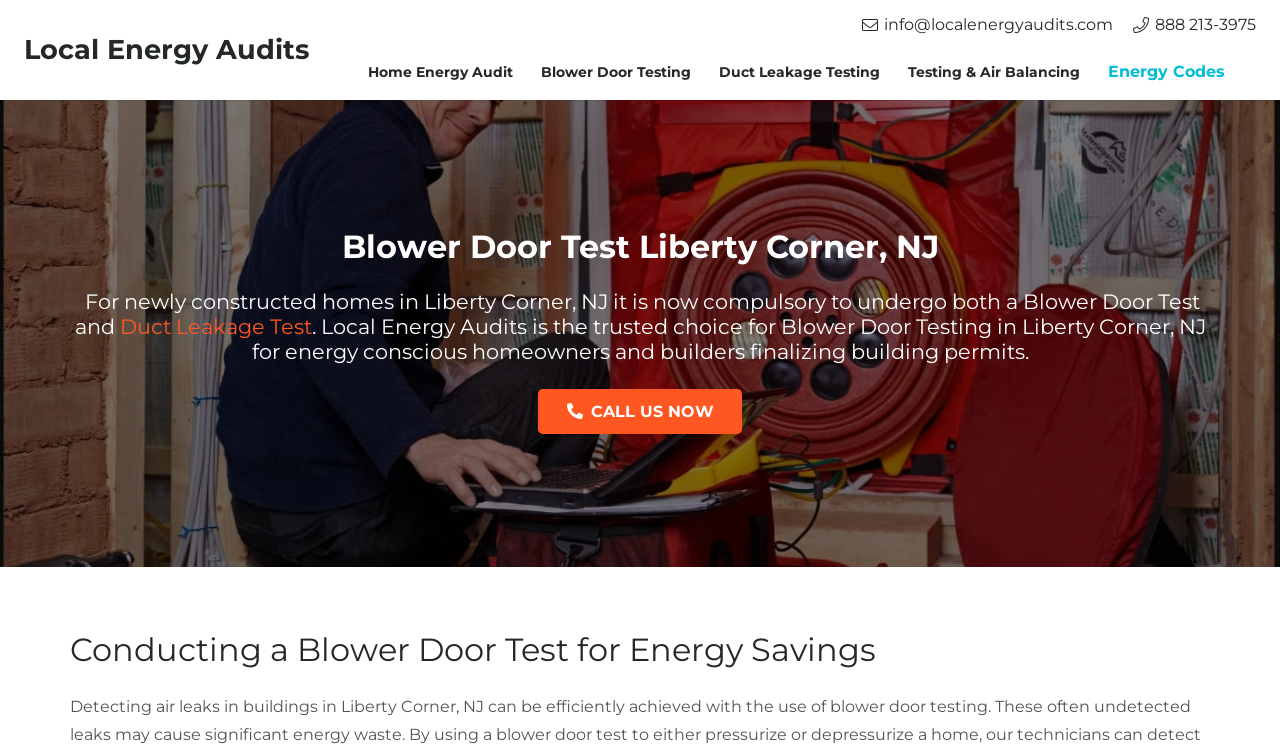Construct a comprehensive caption that outlines the webpage's structure and content.

The webpage is about Local Energy Audits, a company that provides blower door testing services in Liberty Corner, NJ. At the top of the page, there is a heading with the company name, "Local Energy Audits", which is also a link. Below it, there are two links, one for email and one for phone number.

The main content of the page is divided into two sections. On the left side, there are five links for different services offered by the company, including "Home Energy Audit", "Blower Door Testing", "Duct Leakage Testing", "Testing & Air Balancing", and "Energy Codes". These links are arranged vertically, with "Home Energy Audit" at the top and "Energy Codes" at the bottom.

On the right side, there are three headings that provide information about blower door testing. The first heading, "Blower Door Test Liberty Corner, NJ", is followed by a longer heading that explains the importance of blower door testing for newly constructed homes in Liberty Corner, NJ. This heading also contains a link to "Duct Leakage Test". Below it, there is another heading, "Conducting a Blower Door Test for Energy Savings".

In the middle of the page, there is a prominent call-to-action link, "CALL US NOW", which is likely a button to encourage visitors to contact the company. Overall, the page is focused on providing information about blower door testing services and encouraging visitors to take action.